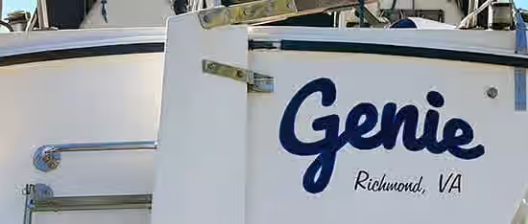Provide a one-word or short-phrase answer to the question:
What is the color of the lettering on the boat?

Deep navy blue